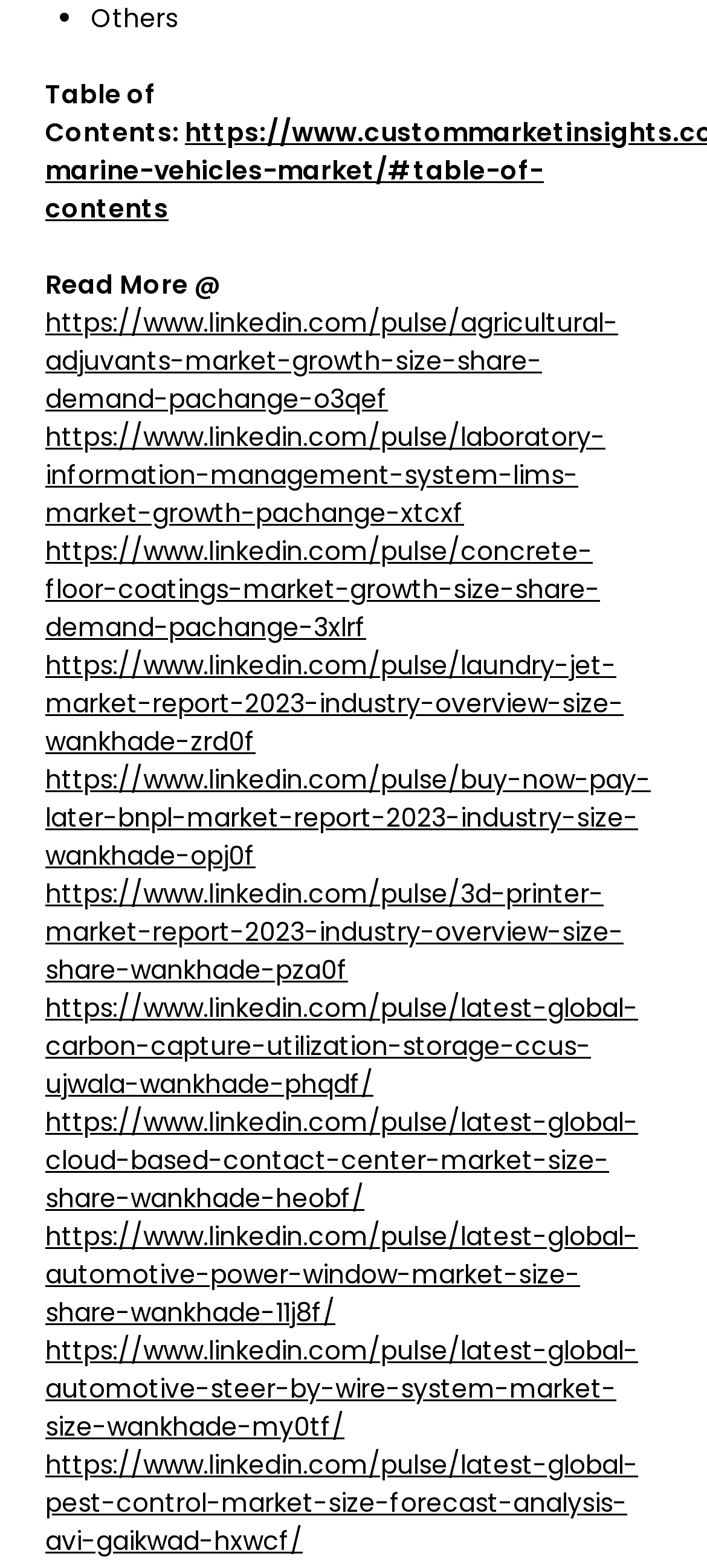Predict the bounding box coordinates of the UI element that matches this description: "https://www.linkedin.com/pulse/buy-now-pay-later-bnpl-market-report-2023-industry-size-wankhade-opj0f". The coordinates should be in the format [left, top, right, bottom] with each value between 0 and 1.

[0.064, 0.486, 0.921, 0.558]